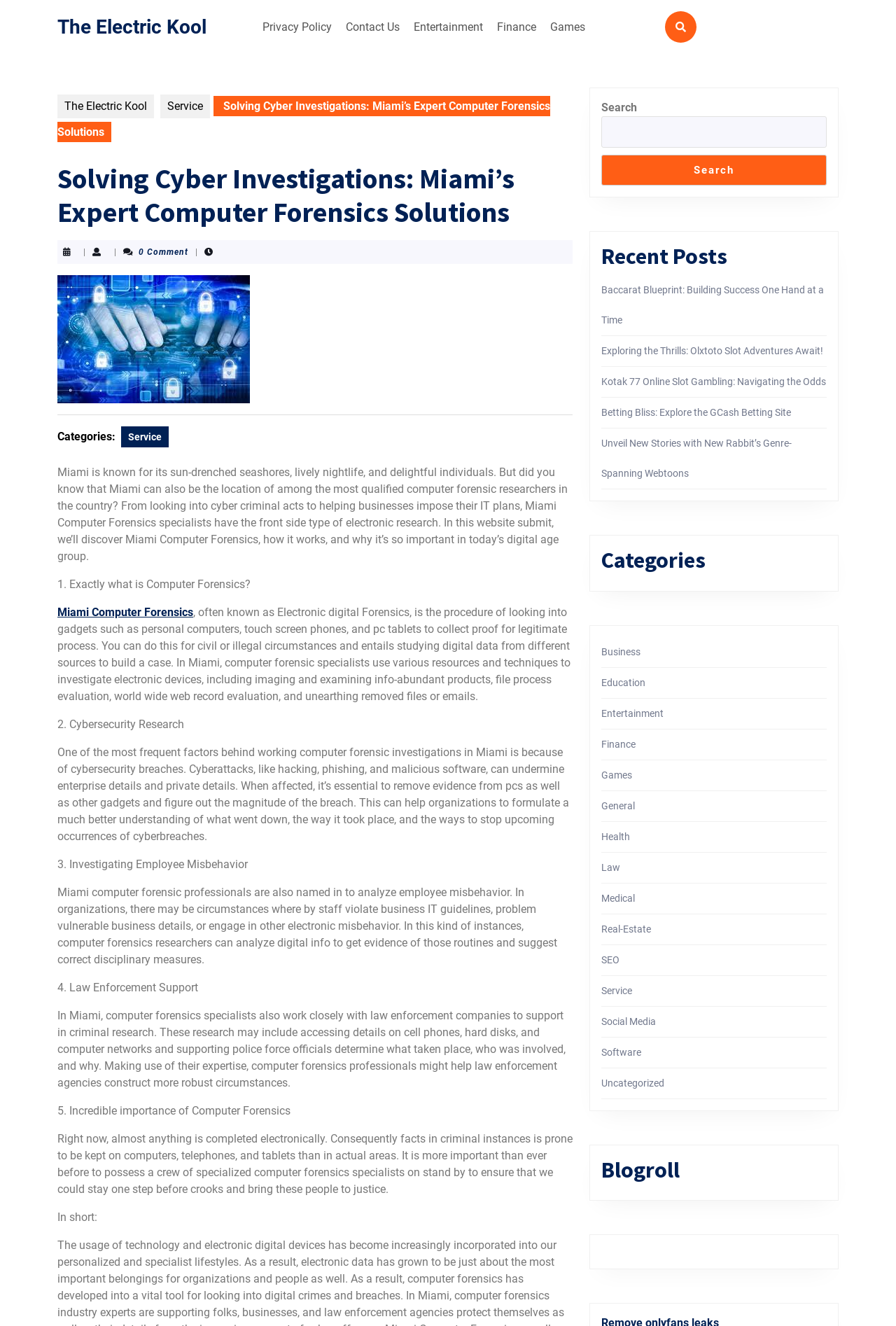Locate the bounding box coordinates for the element described below: "Games". The coordinates must be four float values between 0 and 1, formatted as [left, top, right, bottom].

[0.671, 0.58, 0.705, 0.589]